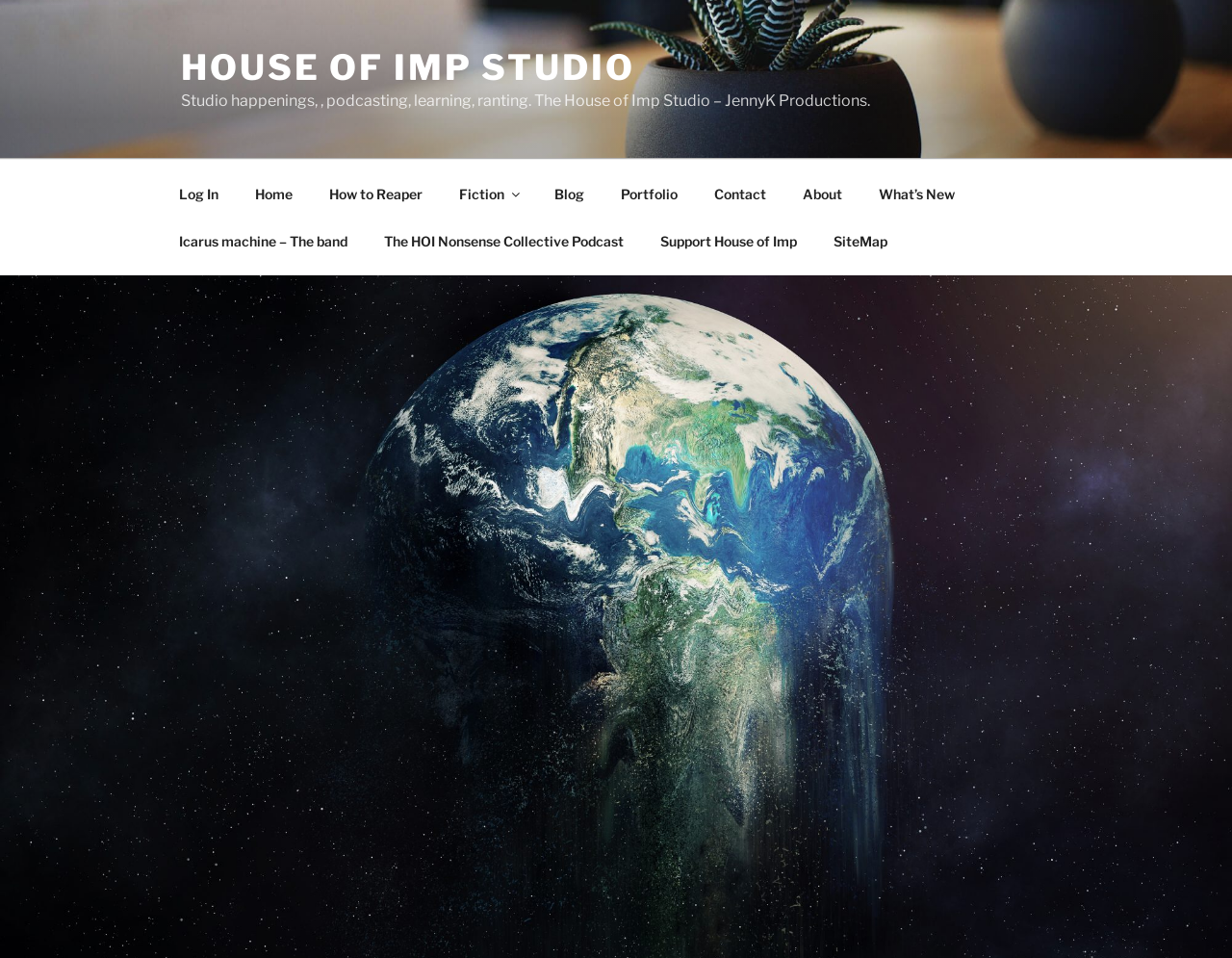Extract the bounding box coordinates of the UI element described by: "Fiction". The coordinates should include four float numbers ranging from 0 to 1, e.g., [left, top, right, bottom].

[0.359, 0.177, 0.434, 0.227]